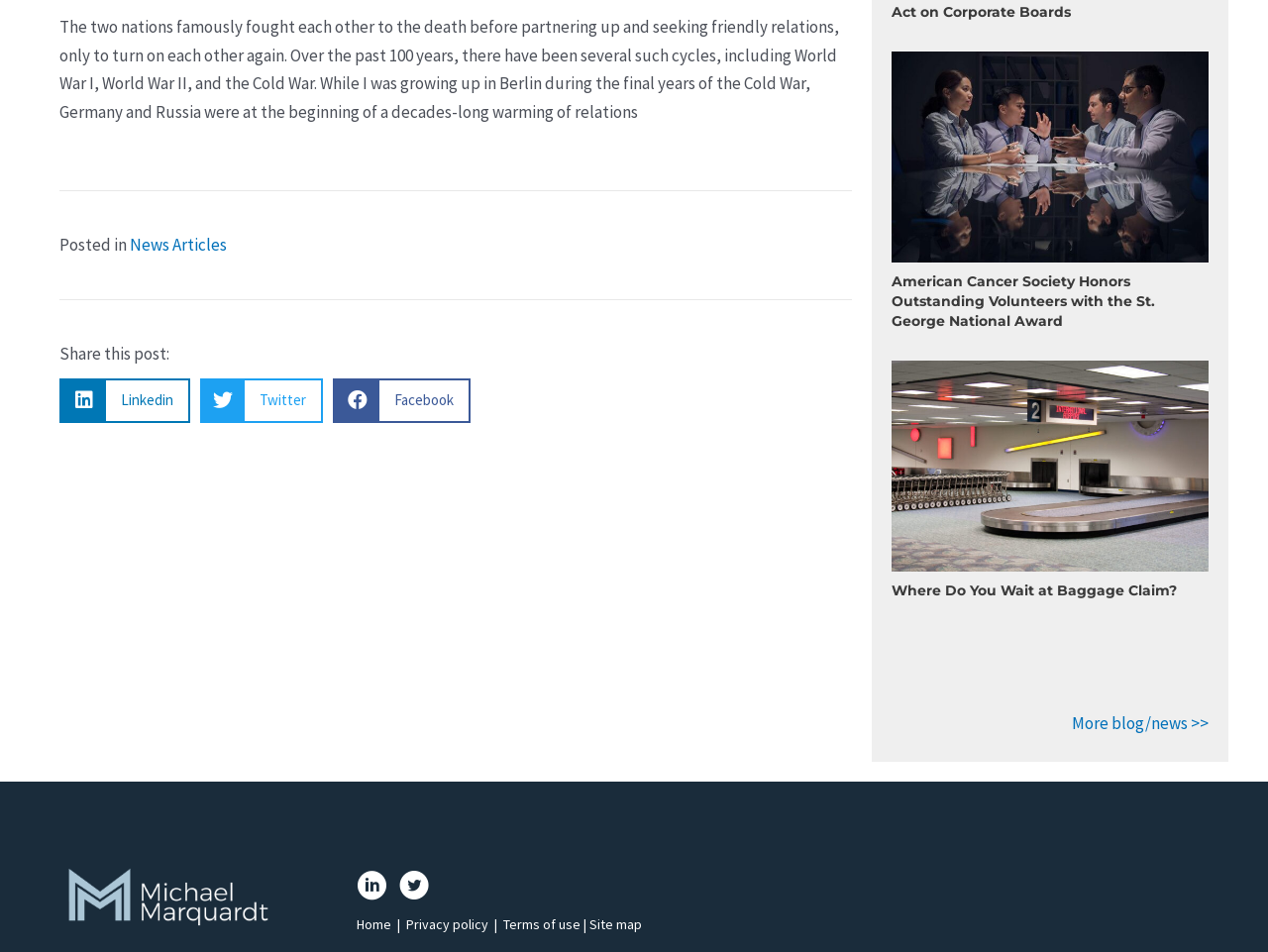Identify the bounding box coordinates of the element to click to follow this instruction: 'Read the news article about American Cancer Society Honors Outstanding Volunteers with the St. George National Award'. Ensure the coordinates are four float values between 0 and 1, provided as [left, top, right, bottom].

[0.703, 0.152, 0.953, 0.175]